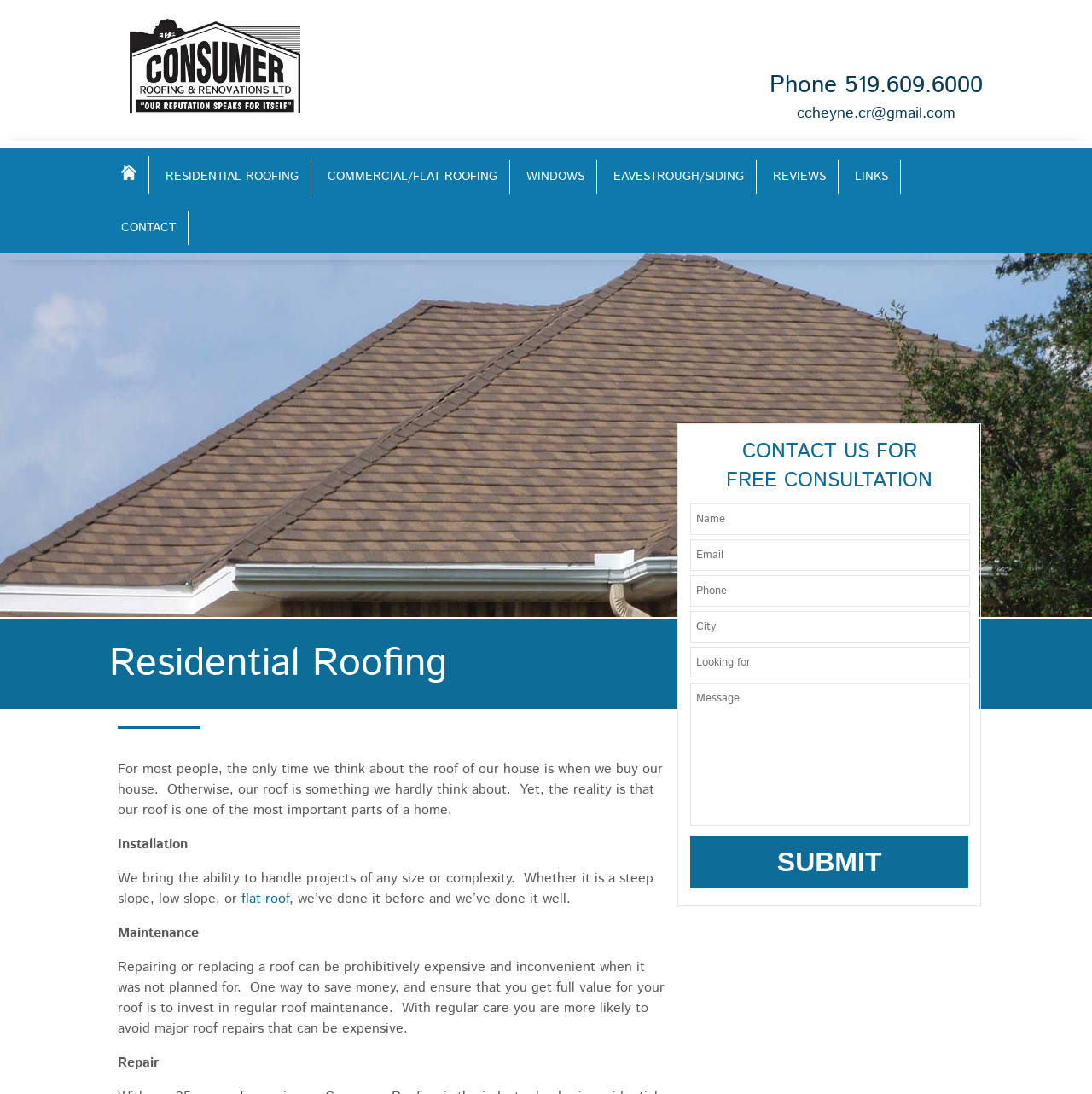Locate the bounding box coordinates of the area that needs to be clicked to fulfill the following instruction: "Fill in the 'Name' field". The coordinates should be in the format of four float numbers between 0 and 1, namely [left, top, right, bottom].

[0.632, 0.46, 0.888, 0.489]